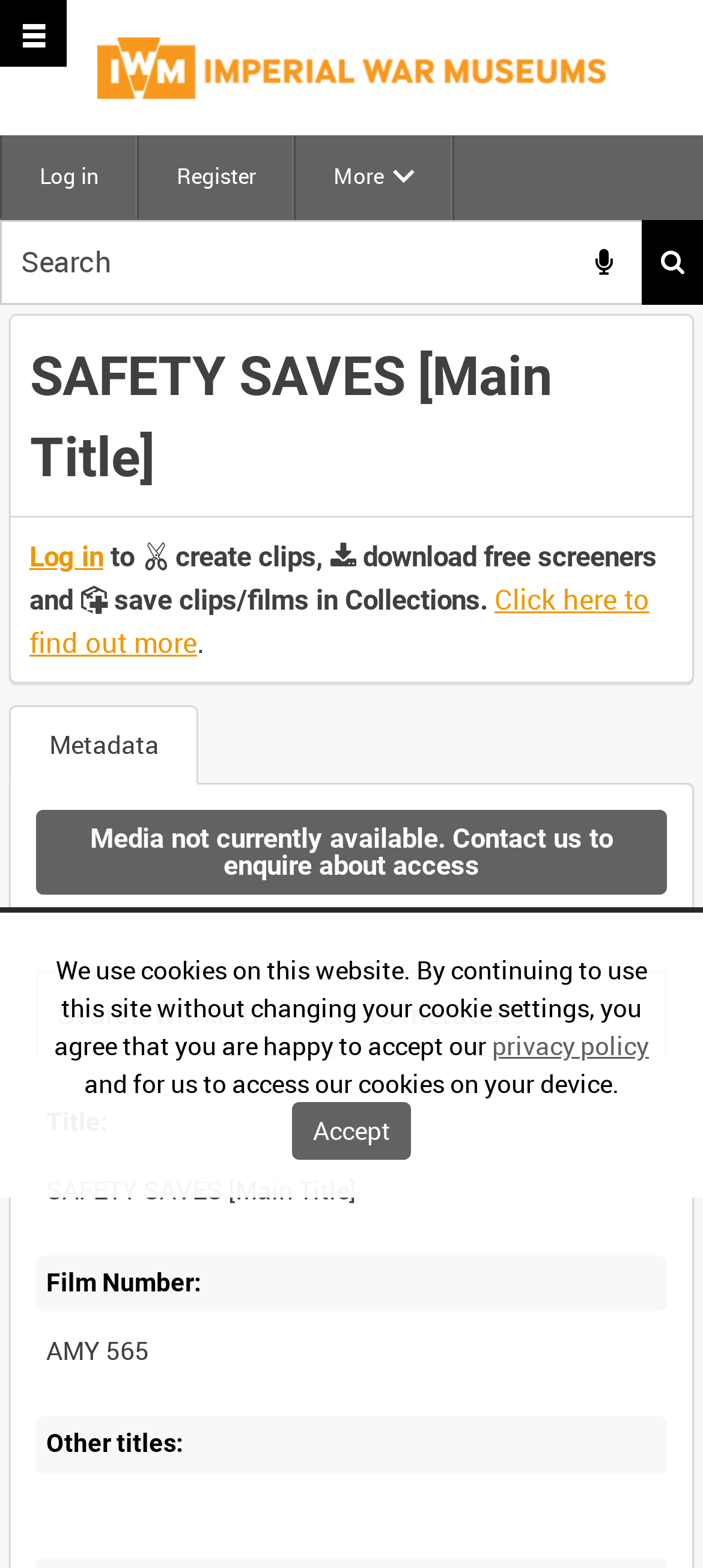What is the current status of the media?
Answer the question with as much detail as possible.

The current status of the media can be found in the heading below the metadata section. It states 'Media not currently available. Contact us to enquire about access', indicating that the media is not currently available.